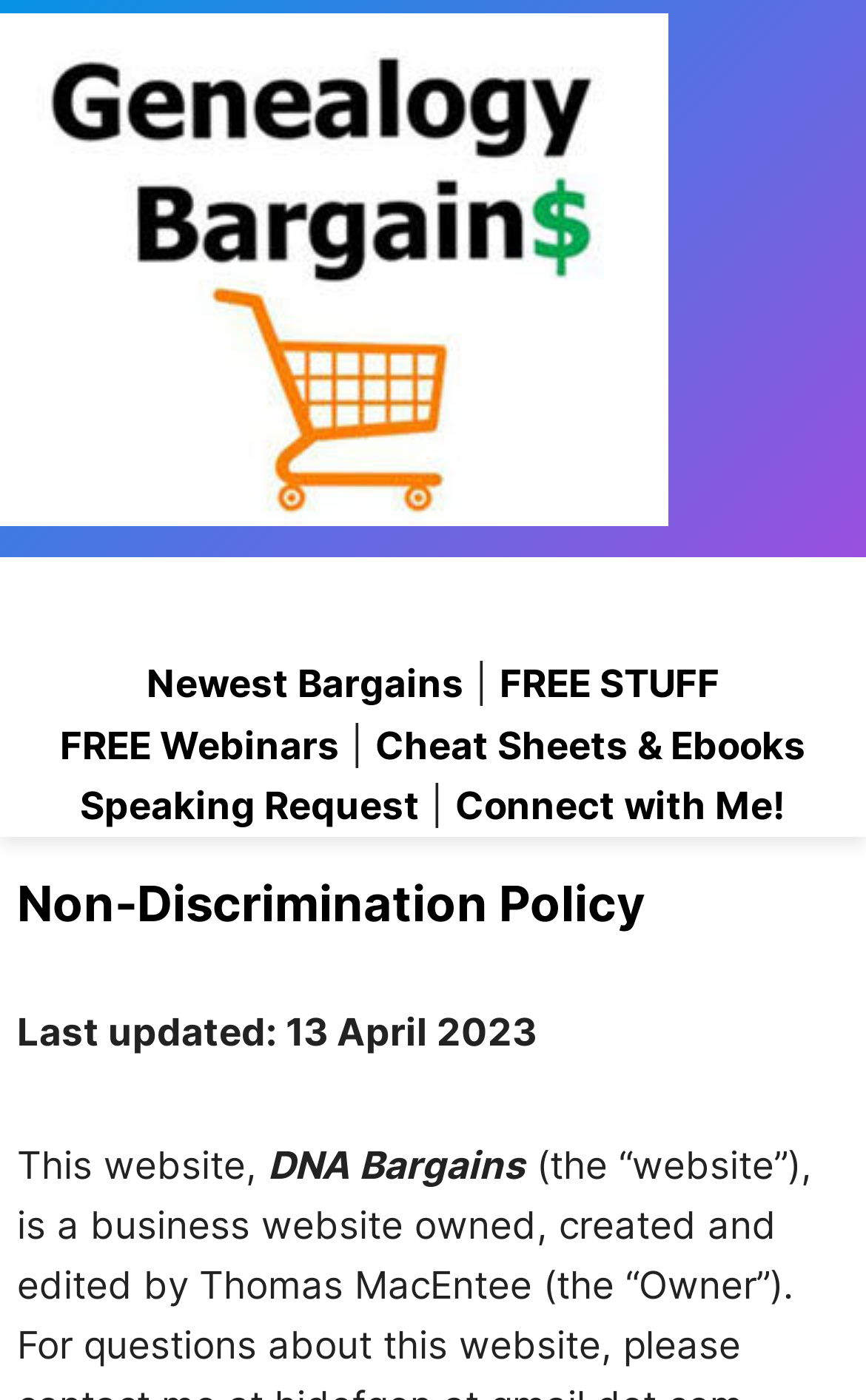Present a detailed account of what is displayed on the webpage.

The webpage is titled "Non-Discrimination Policy - Genealogy Bargains" and features a prominent image at the top, spanning almost the entire width, with a description of "Genealogy Bargains is the best site to save money on genealogy and family history including Ancestry, DNA tests and more!".

Below the image, there are several links and text elements arranged horizontally. From left to right, there are links to "Newest Bargains", "FREE STUFF", and "FREE Webinars", each separated by a vertical bar. The "FREE Webinars" link is followed by another link to "Cheat Sheets & Ebooks".

Further down, there is a link to "Speaking Request", followed by a vertical bar and a link to "Connect with Me!". These links are positioned near the center of the page.

The main content of the page is headed by a heading element titled "Non-Discrimination Policy", which is located near the top-center of the page. Below the heading, there is a paragraph of text that starts with "This website," and continues with "DNA Bargains". The text is positioned near the top-left of the page. Above the paragraph, there is a line of text indicating that the page was "Last updated: 13 April 2023".